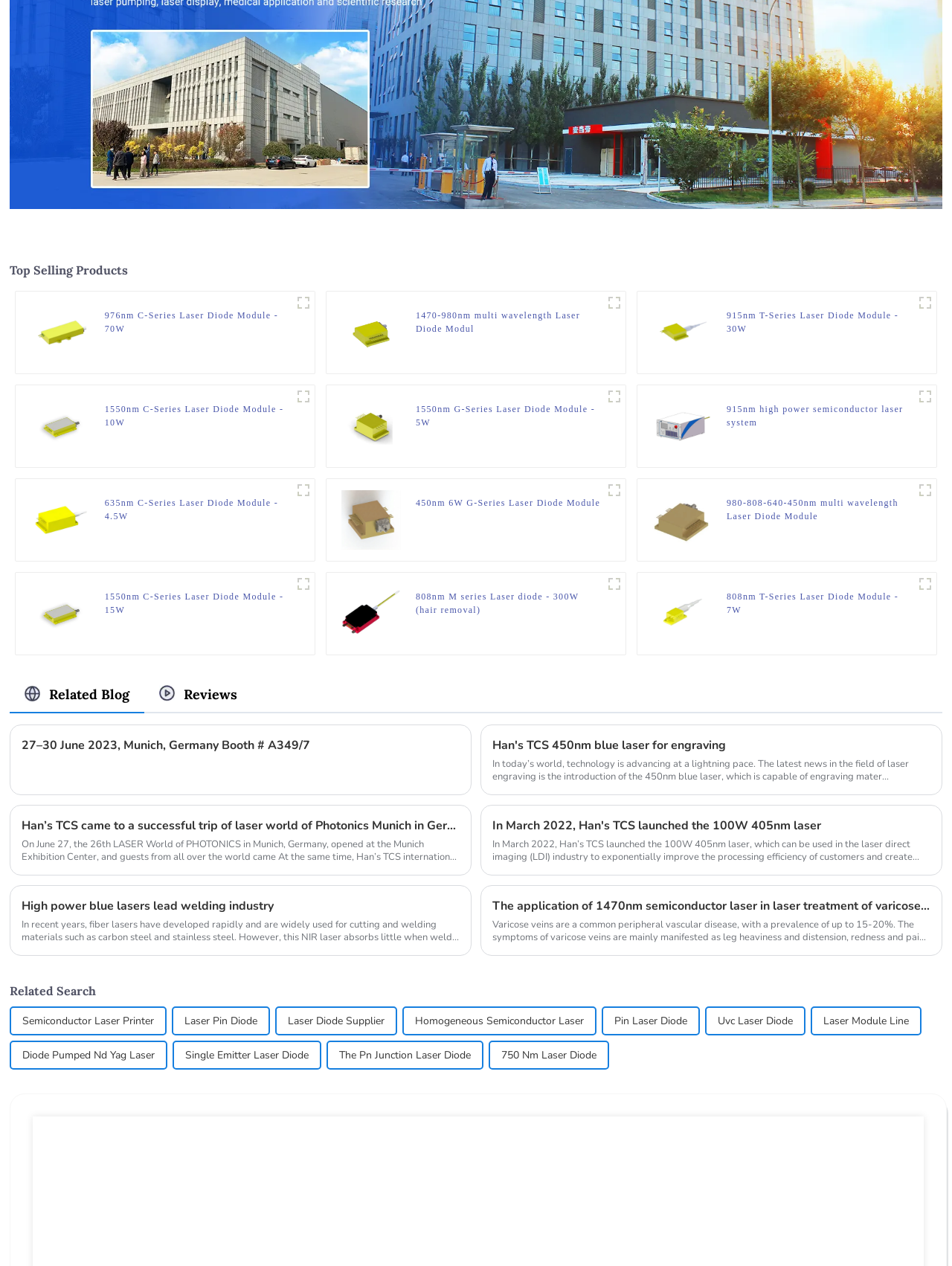Locate the bounding box coordinates of the element that needs to be clicked to carry out the instruction: "Explore 1470-980nm multi wavelength Laser Diode Modul". The coordinates should be given as four float numbers ranging from 0 to 1, i.e., [left, top, right, bottom].

[0.437, 0.244, 0.634, 0.265]